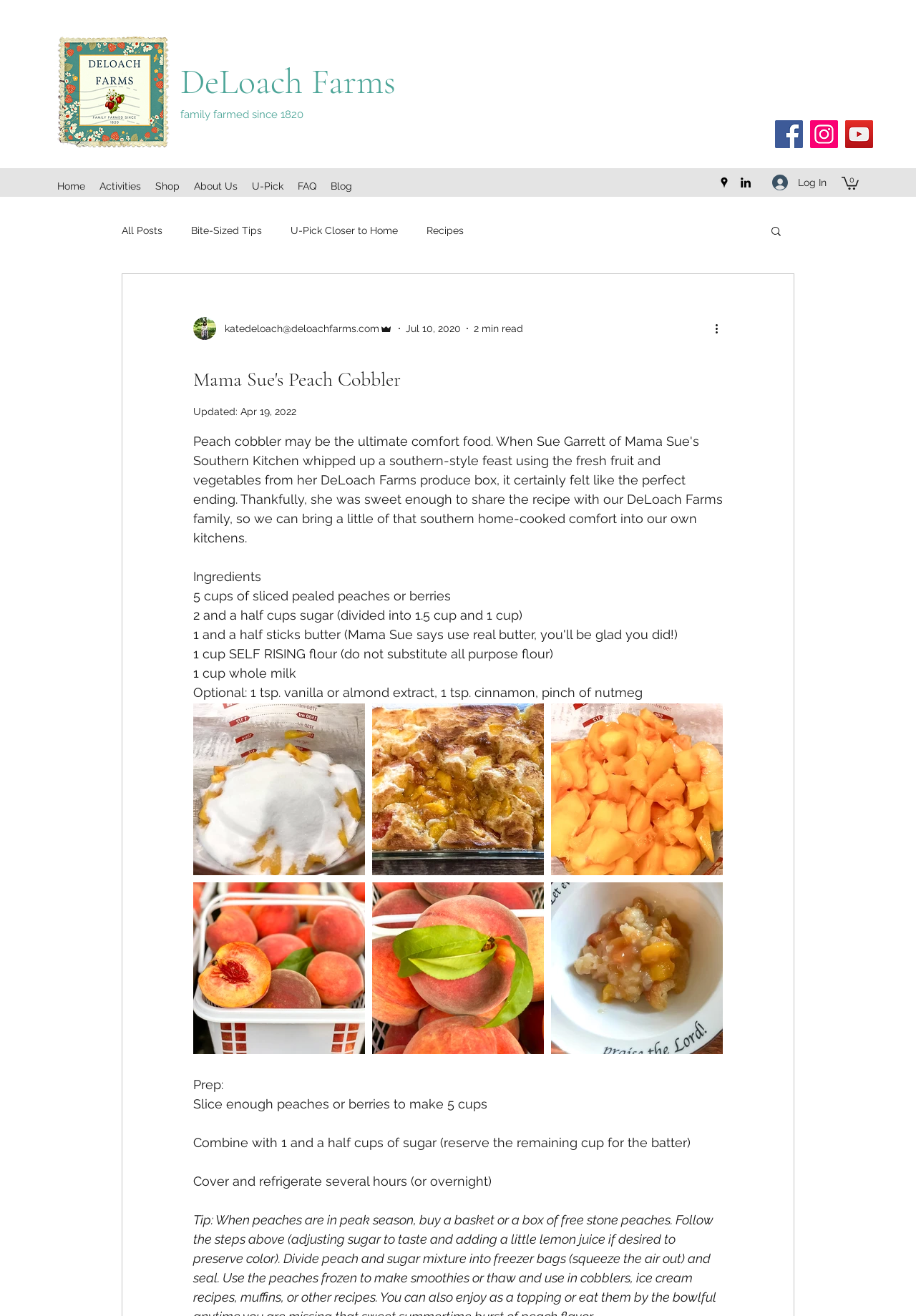Respond to the question with just a single word or phrase: 
What type of flour is required for the recipe?

SELF RISING flour